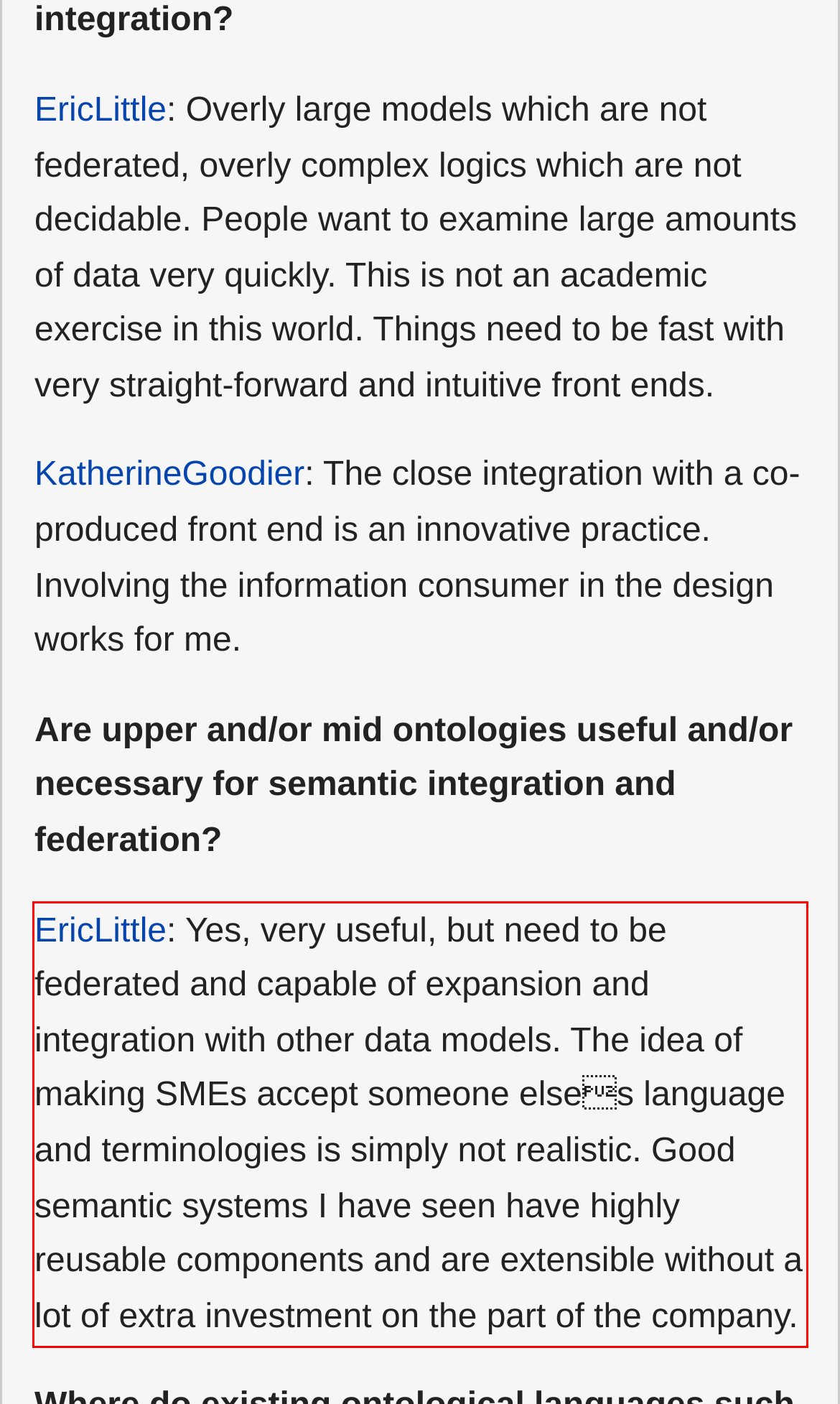Please perform OCR on the UI element surrounded by the red bounding box in the given webpage screenshot and extract its text content.

EricLittle: Yes, very useful, but need to be federated and capable of expansion and integration with other data models. The idea of making SMEs accept someone elses language and terminologies is simply not realistic. Good semantic systems I have seen have highly reusable components and are extensible without a lot of extra investment on the part of the company.